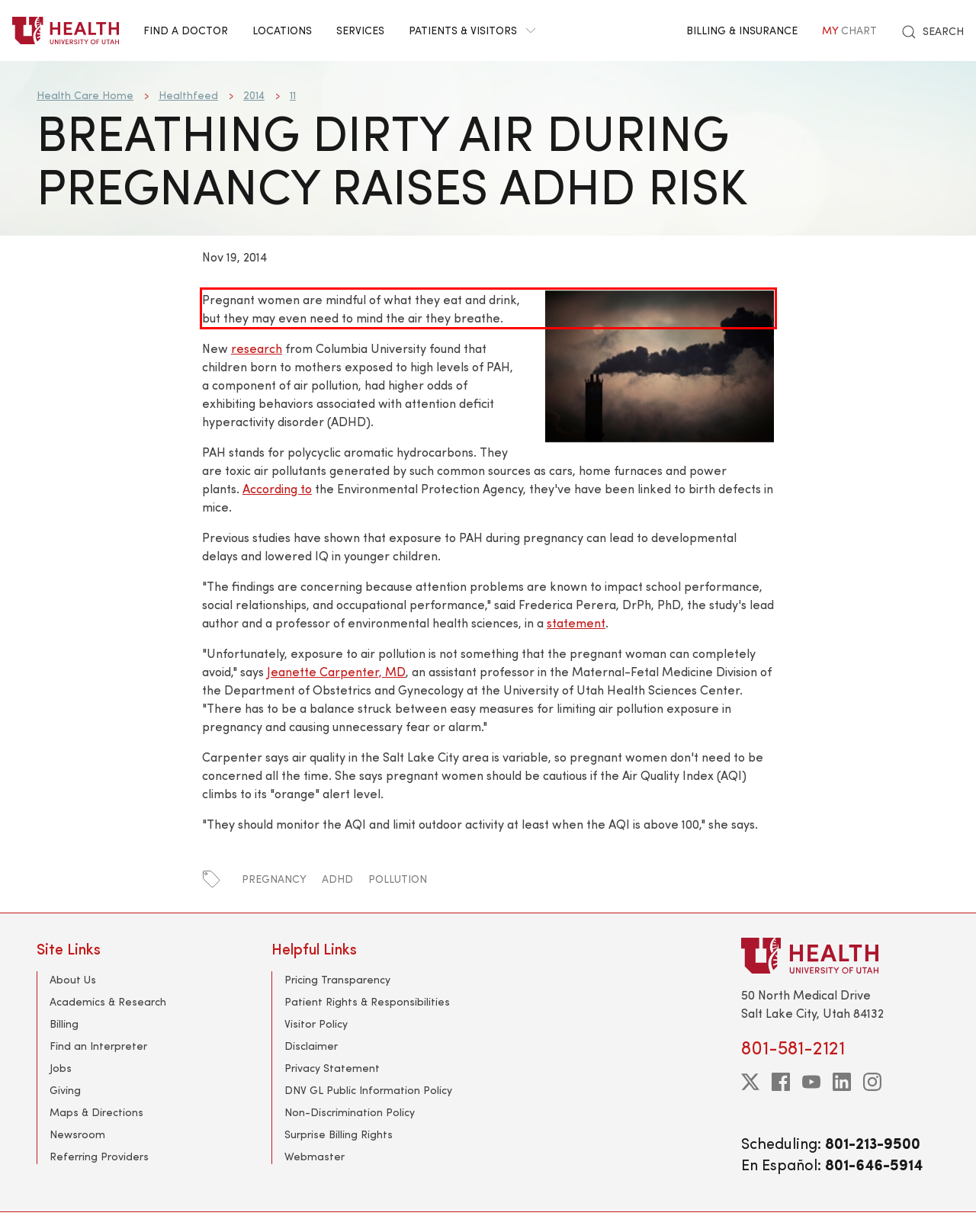Given a screenshot of a webpage with a red bounding box, please identify and retrieve the text inside the red rectangle.

Pregnant women are mindful of what they eat and drink, but they may even need to mind the air they breathe.